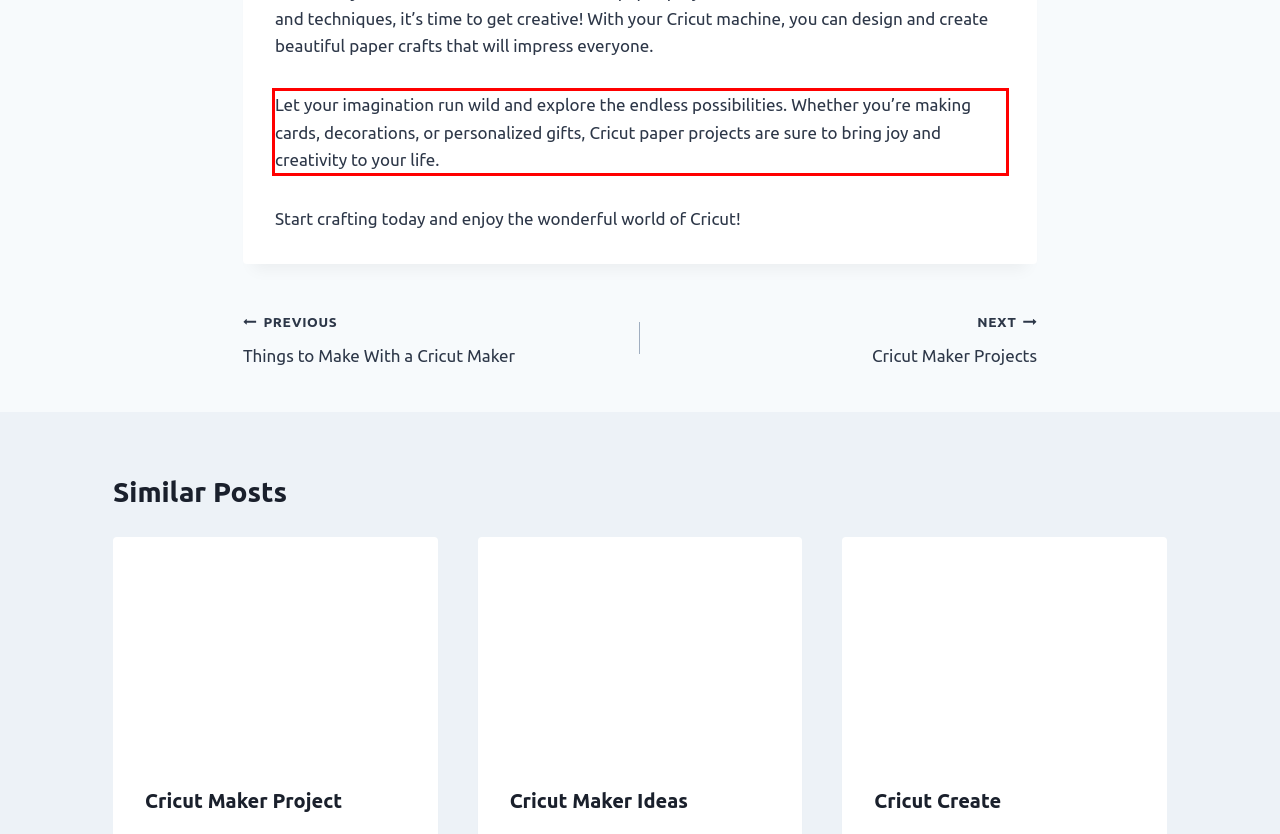You are presented with a screenshot containing a red rectangle. Extract the text found inside this red bounding box.

Let your imagination run wild and explore the endless possibilities. Whether you’re making cards, decorations, or personalized gifts, Cricut paper projects are sure to bring joy and creativity to your life.